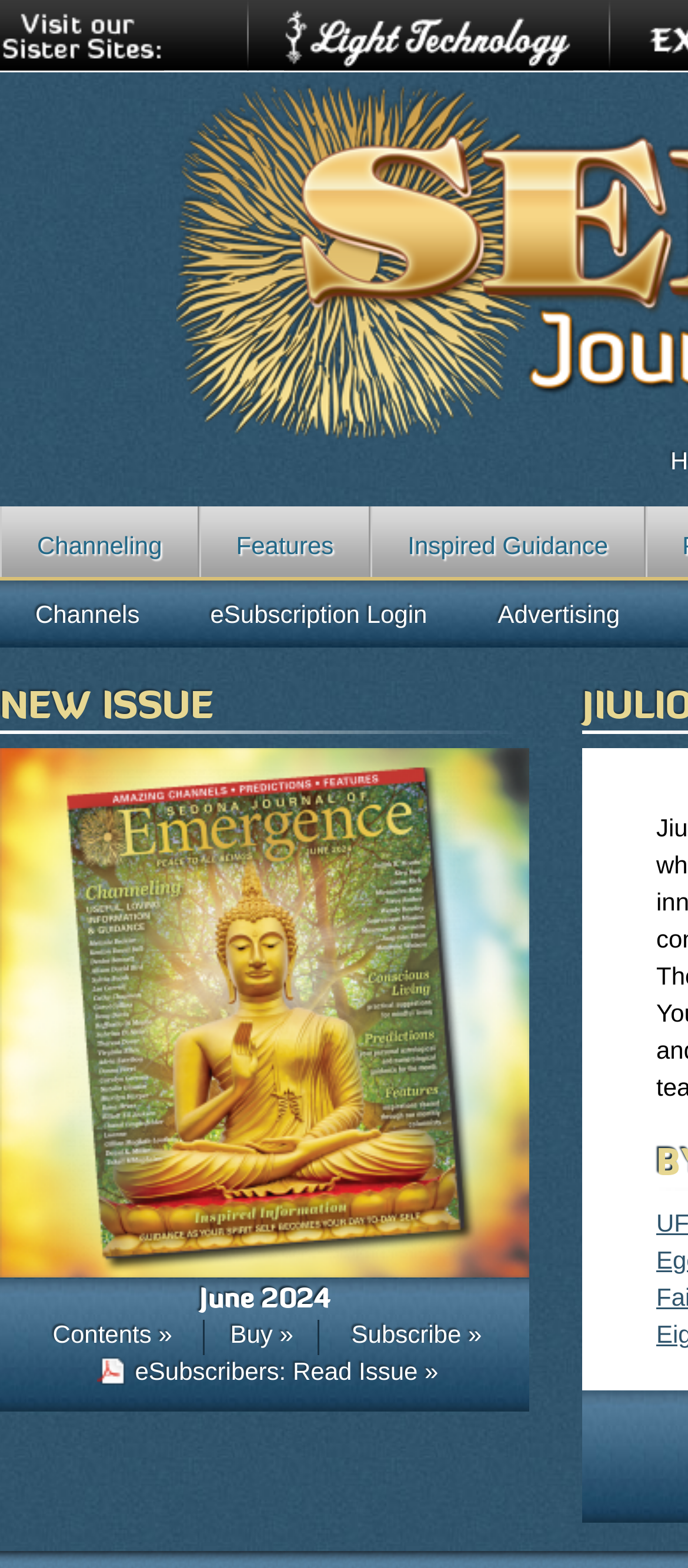Determine the bounding box for the UI element as described: "Advertising". The coordinates should be represented as four float numbers between 0 and 1, formatted as [left, top, right, bottom].

[0.672, 0.37, 0.952, 0.413]